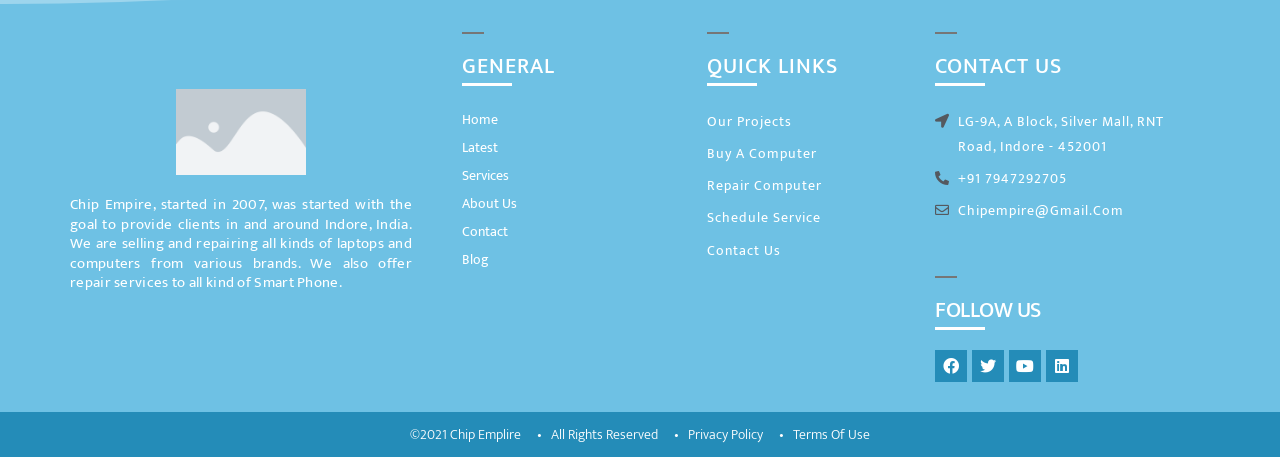Extract the bounding box coordinates for the HTML element that matches this description: "Facebook". The coordinates should be four float numbers between 0 and 1, i.e., [left, top, right, bottom].

[0.73, 0.765, 0.755, 0.835]